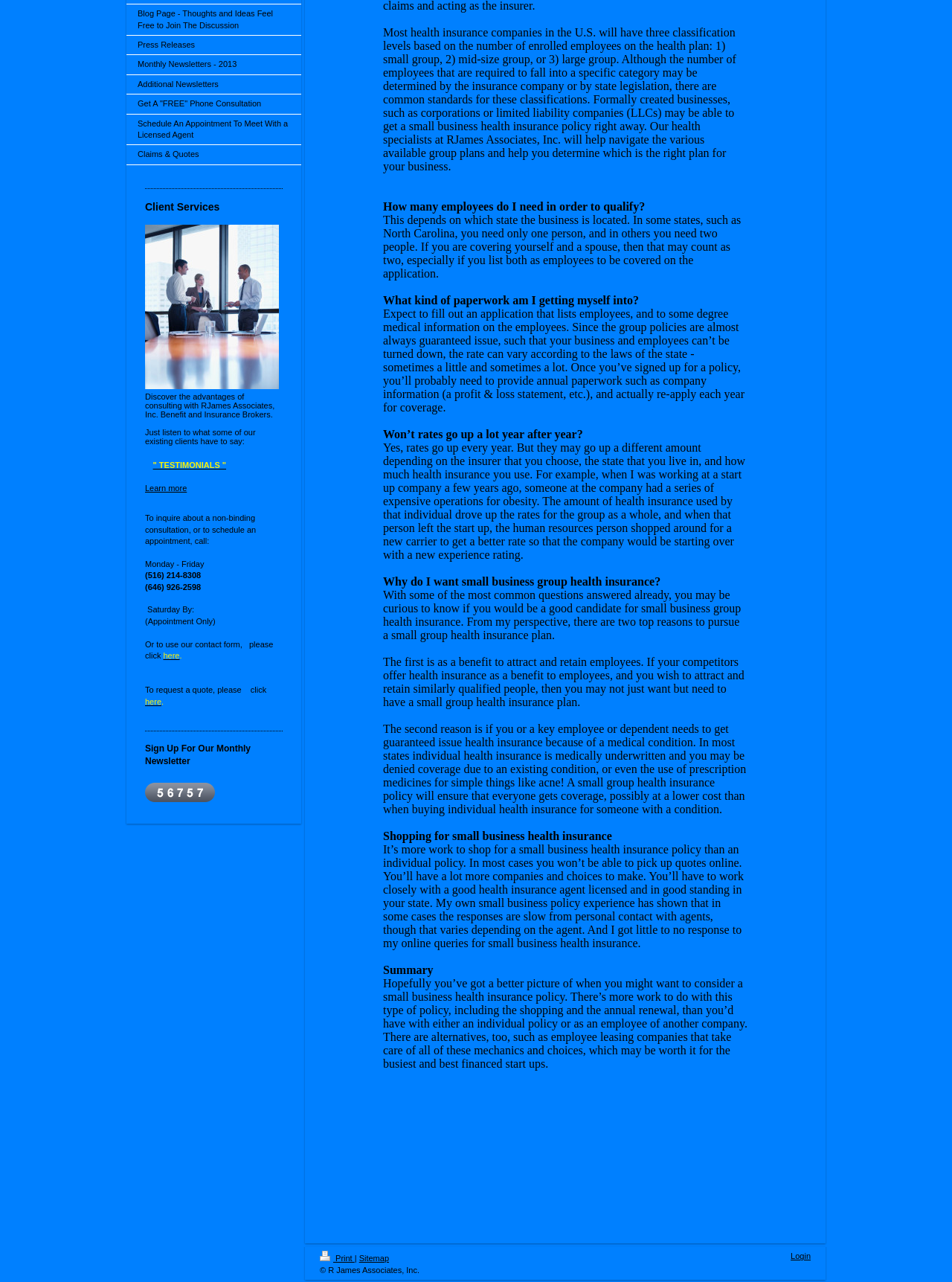Bounding box coordinates should be in the format (top-left x, top-left y, bottom-right x, bottom-right y) and all values should be floating point numbers between 0 and 1. Determine the bounding box coordinate for the UI element described as: Monthly Newsletters - 2013

[0.133, 0.043, 0.316, 0.059]